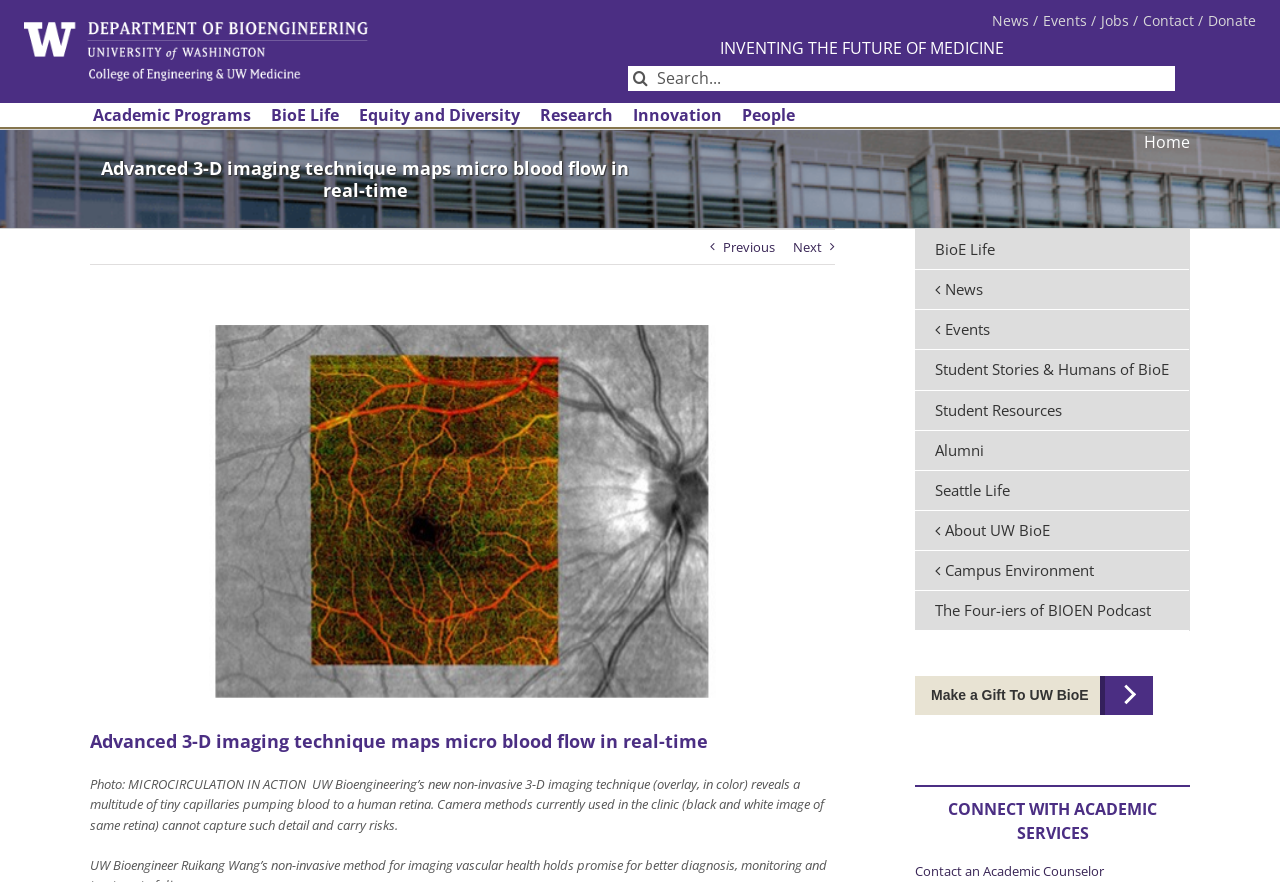Extract the main title from the webpage.

Advanced 3-D imaging technique maps micro blood flow in real-time